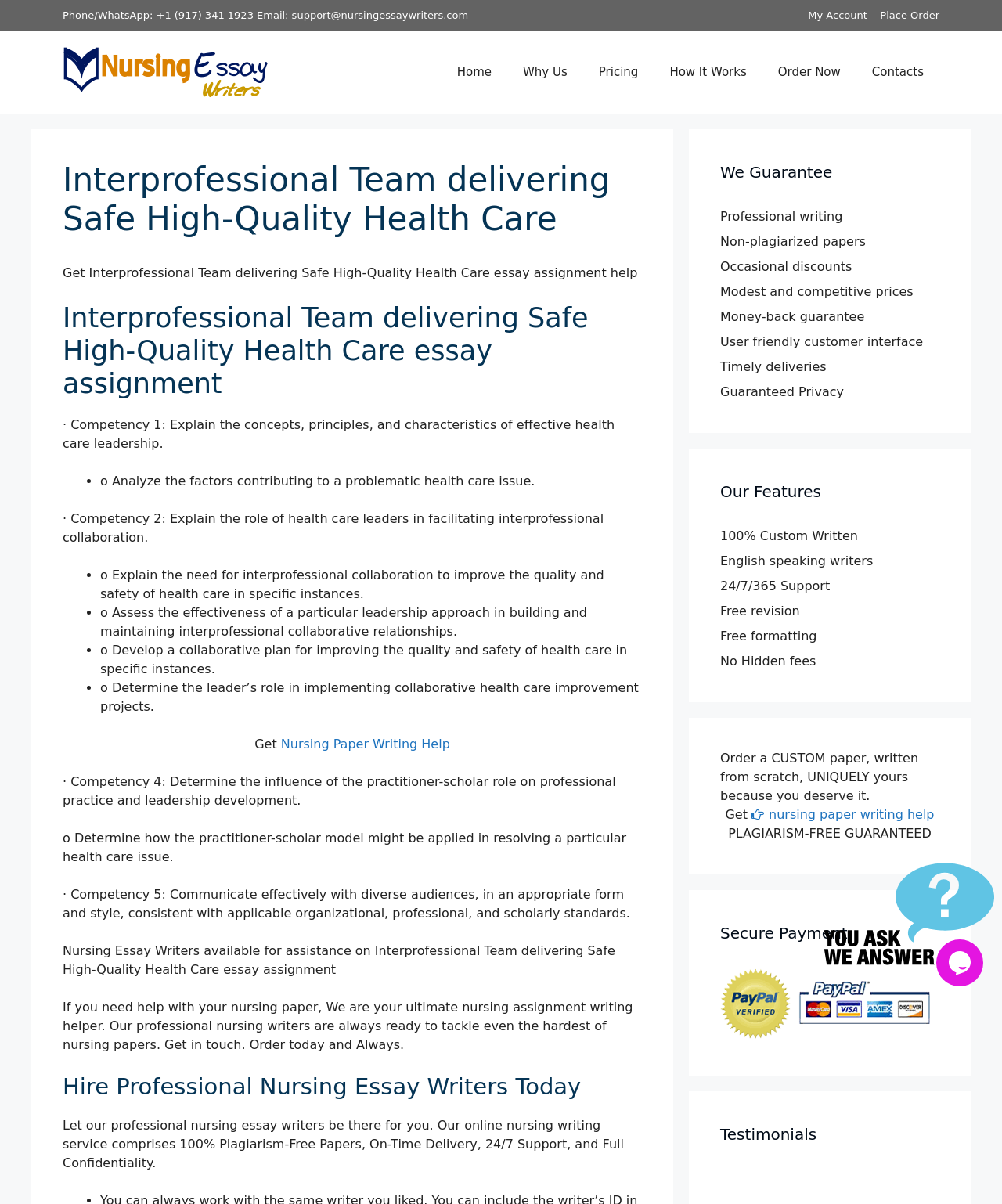What is the main title displayed on this webpage?

Interprofessional Team delivering Safe High-Quality Health Care